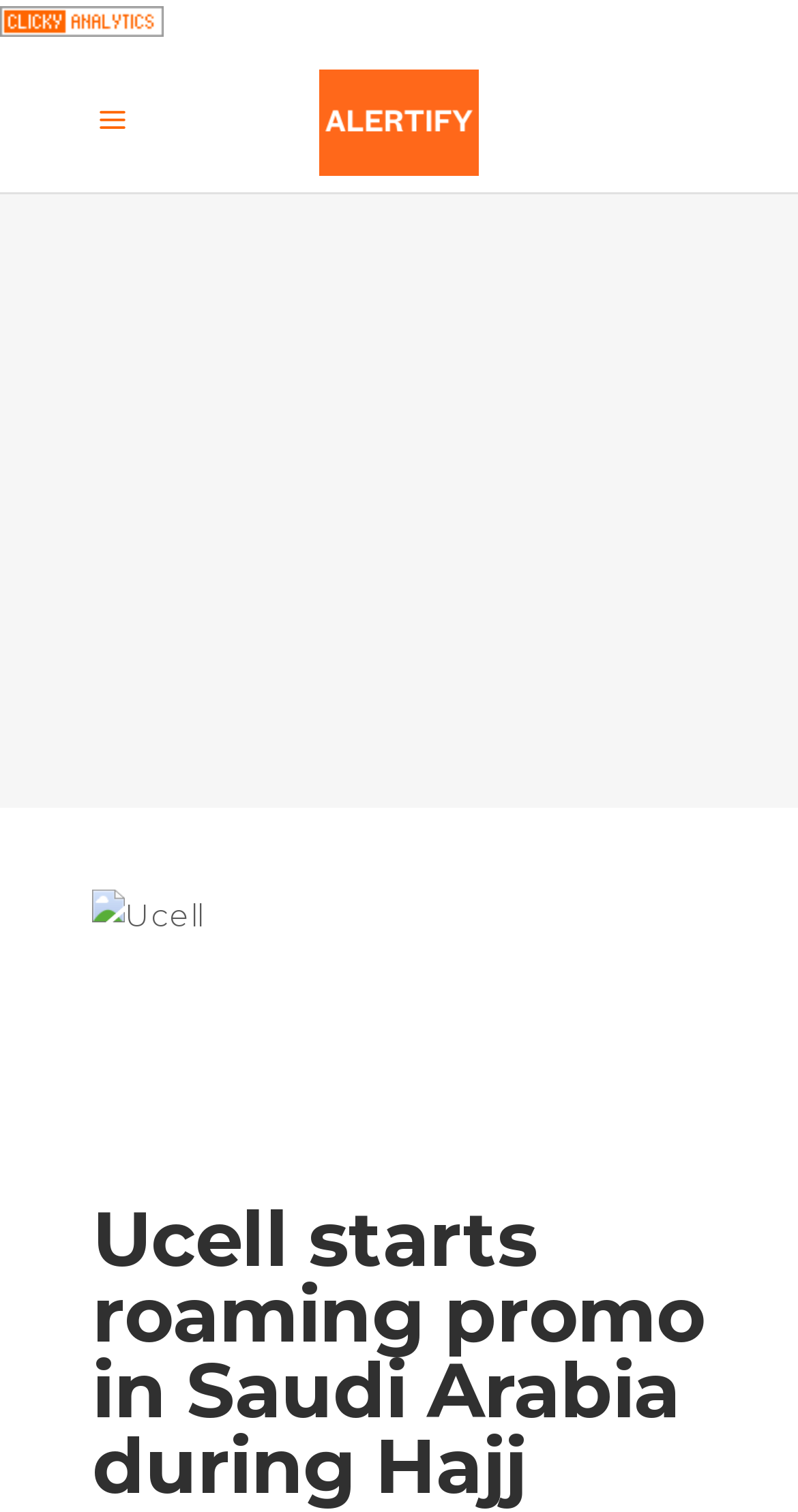Answer the question below with a single word or a brief phrase: 
What is the logo above the text 'Ucell starts roaming promo in Saudi Arabia during Hajj'?

Mobile Logo